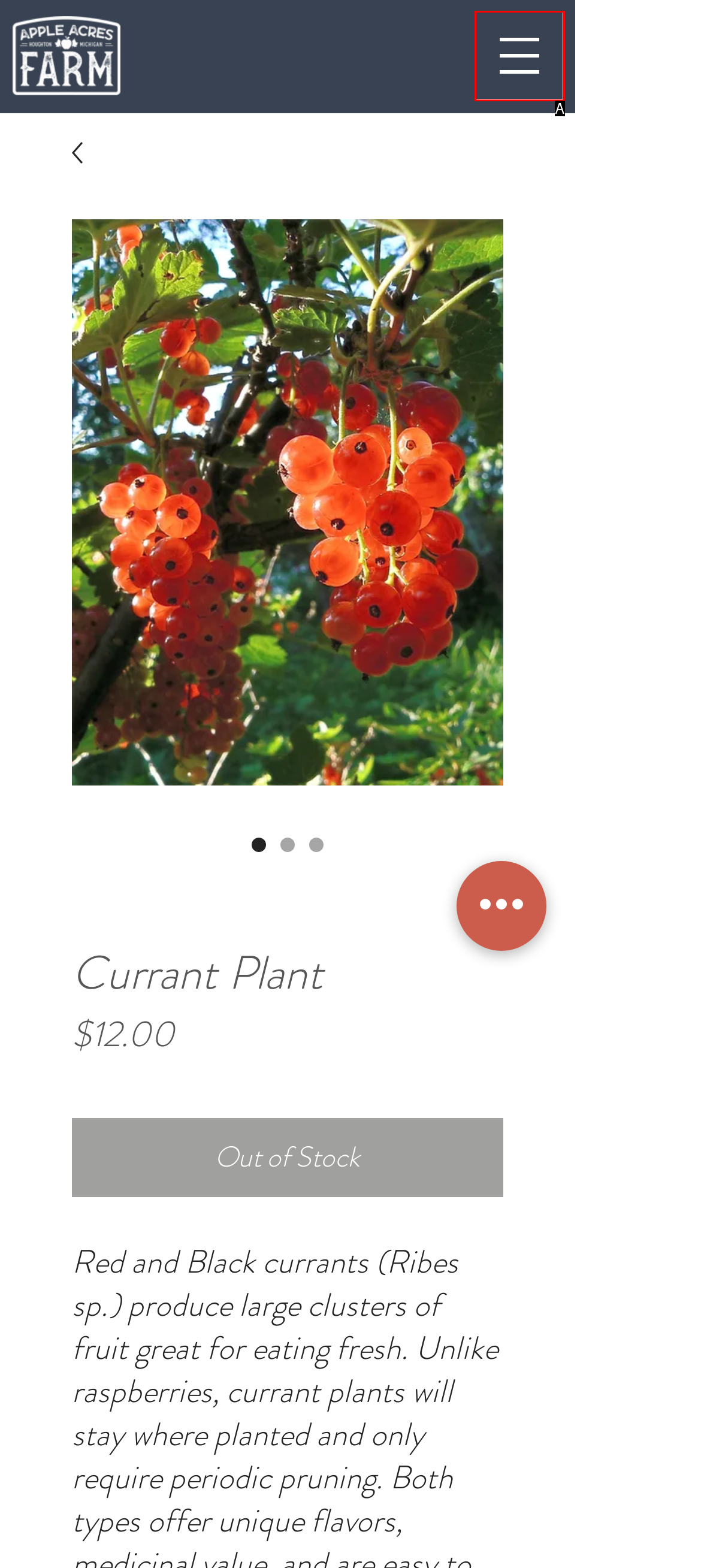Which HTML element matches the description: aria-label="Open navigation menu" the best? Answer directly with the letter of the chosen option.

A